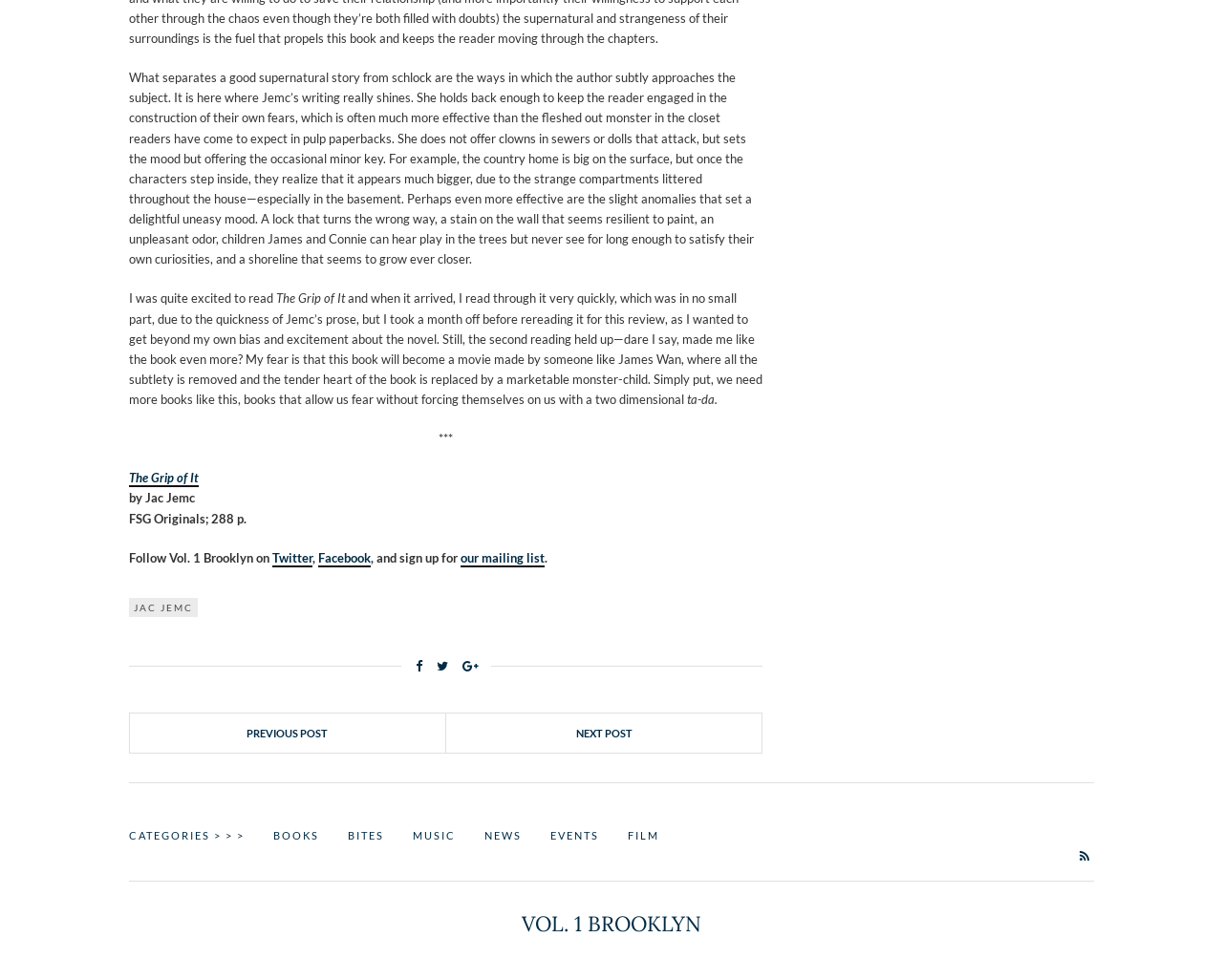Determine the coordinates of the bounding box that should be clicked to complete the instruction: "Click on the link to read more about the book 'The Grip of It'". The coordinates should be represented by four float numbers between 0 and 1: [left, top, right, bottom].

[0.105, 0.48, 0.162, 0.497]